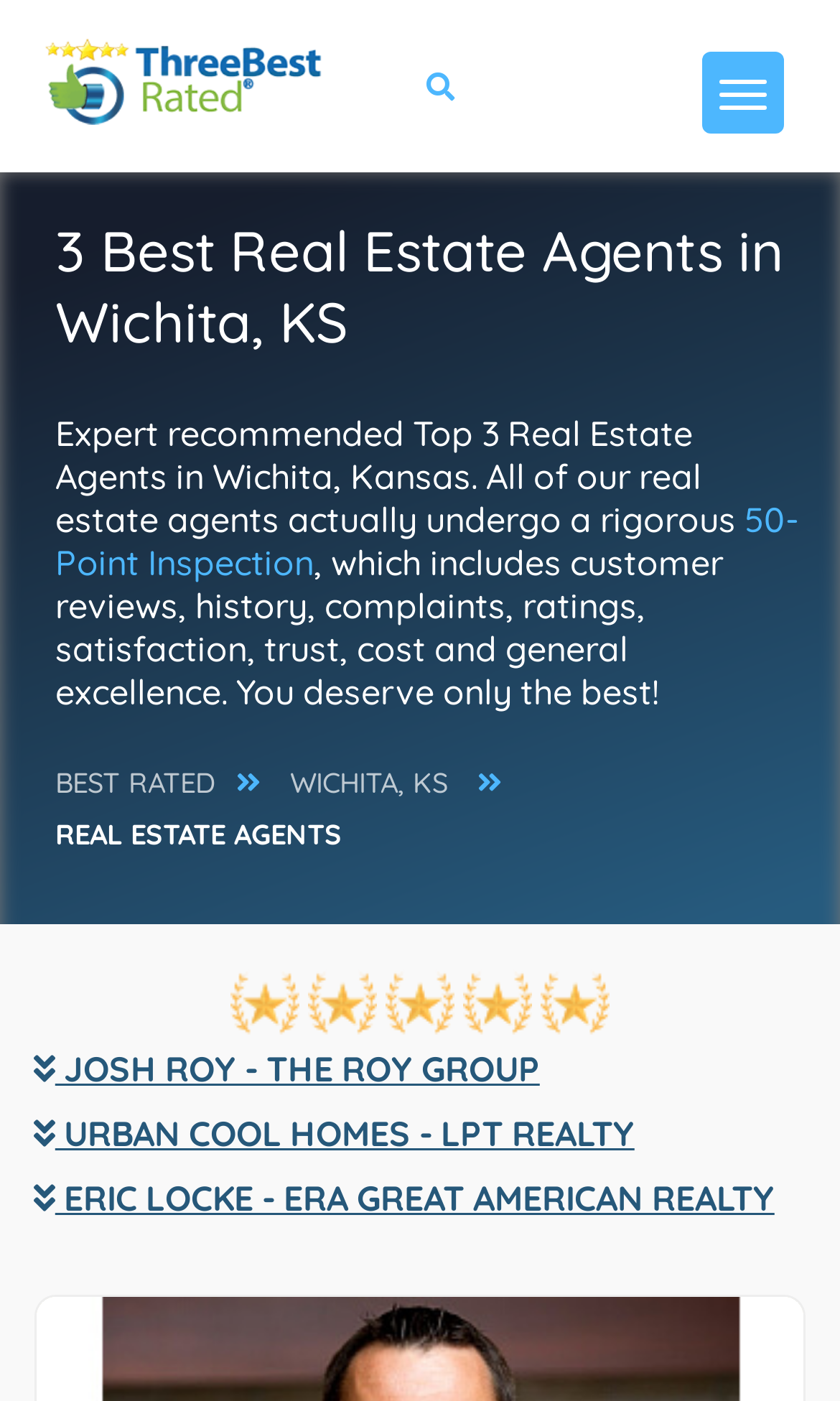Please analyze the image and provide a thorough answer to the question:
What is the name of the first real estate agent?

The first link with a real estate agent name is ' JOSH ROY - THE ROY GROUP', which suggests that JOSH ROY - THE ROY GROUP is the first real estate agent recommended.